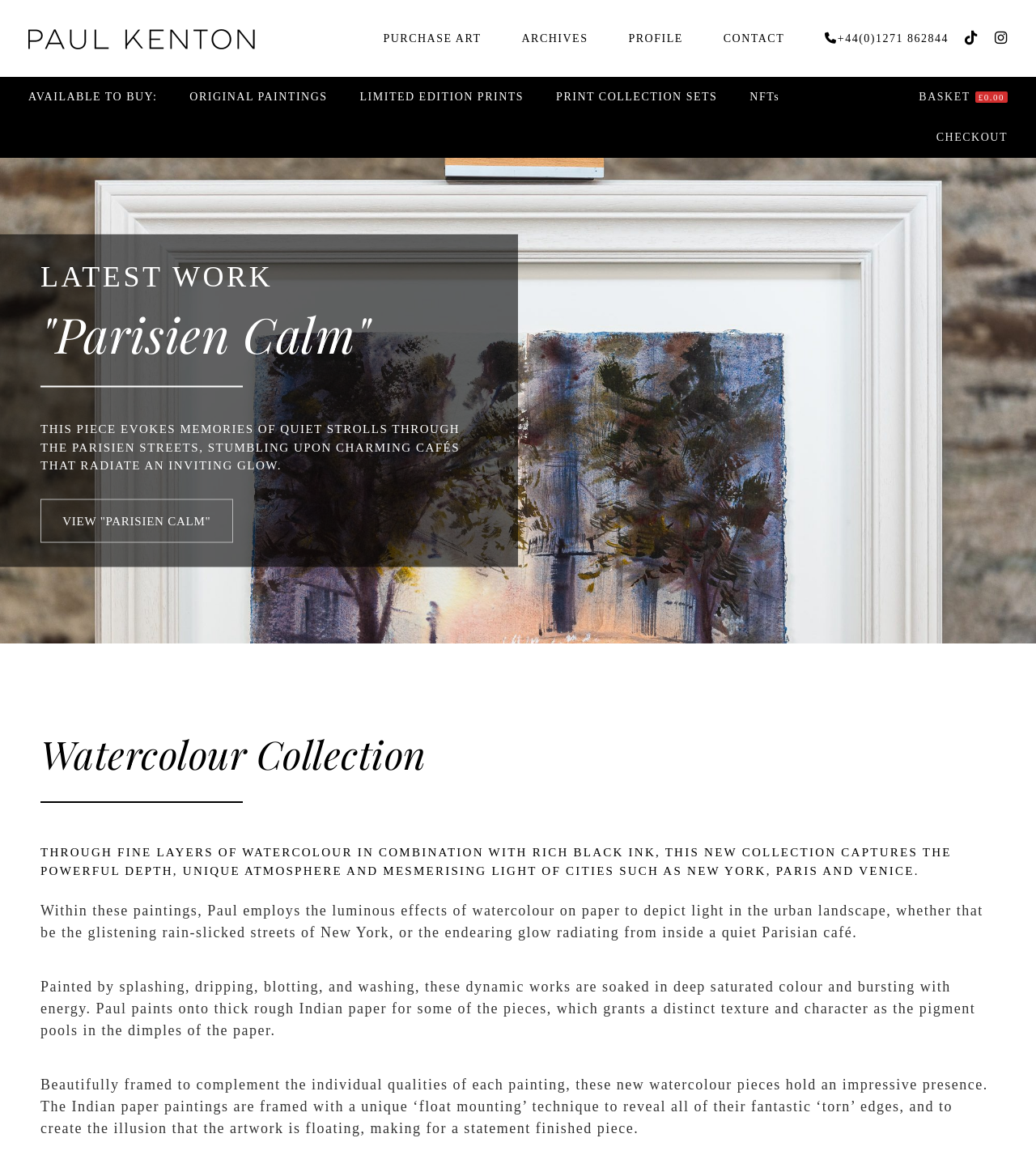Give a comprehensive overview of the webpage, including key elements.

The webpage is dedicated to showcasing the original watercolour paintings and prints of contemporary artist Paul Kenton. At the top, there is a navigation menu with links to "PURCHASE ART", "ARCHIVES", "PROFILE", "CONTACT", and a phone number. Below this menu, there is a section highlighting the available artworks, with links to "ORIGINAL PAINTINGS", "LIMITED EDITION PRINTS", "PRINT COLLECTION SETS", "NFTs", and a basket icon with a £0.00 value.

The main content of the page is divided into sections. The first section introduces the artist's work, with a brief description of the watercolour paintings and prints available for purchase. Below this, there is a listbox with a single option, "LATEST WORK", which is selected by default. This option displays a figure with a heading "Parisien Calm", accompanied by a descriptive text about the artwork and a link to view it.

Further down the page, there is a heading "Watercolour Collection" followed by a detailed description of the artist's technique and inspiration. The text explains how Paul Kenton uses watercolour and black ink to capture the atmosphere and light of cities like New York, Paris, and Venice. The description is accompanied by a few paragraphs of text that elaborate on the artist's process and the unique characteristics of the paintings.

Throughout the page, there are no images explicitly mentioned, but the presence of an image with the alt text "Paul Kenton" is indicated at the top, alongside the link to the artist's name. Additionally, there is a figure element within the "LATEST WORK" section, which likely contains an image of the artwork "Parisien Calm".